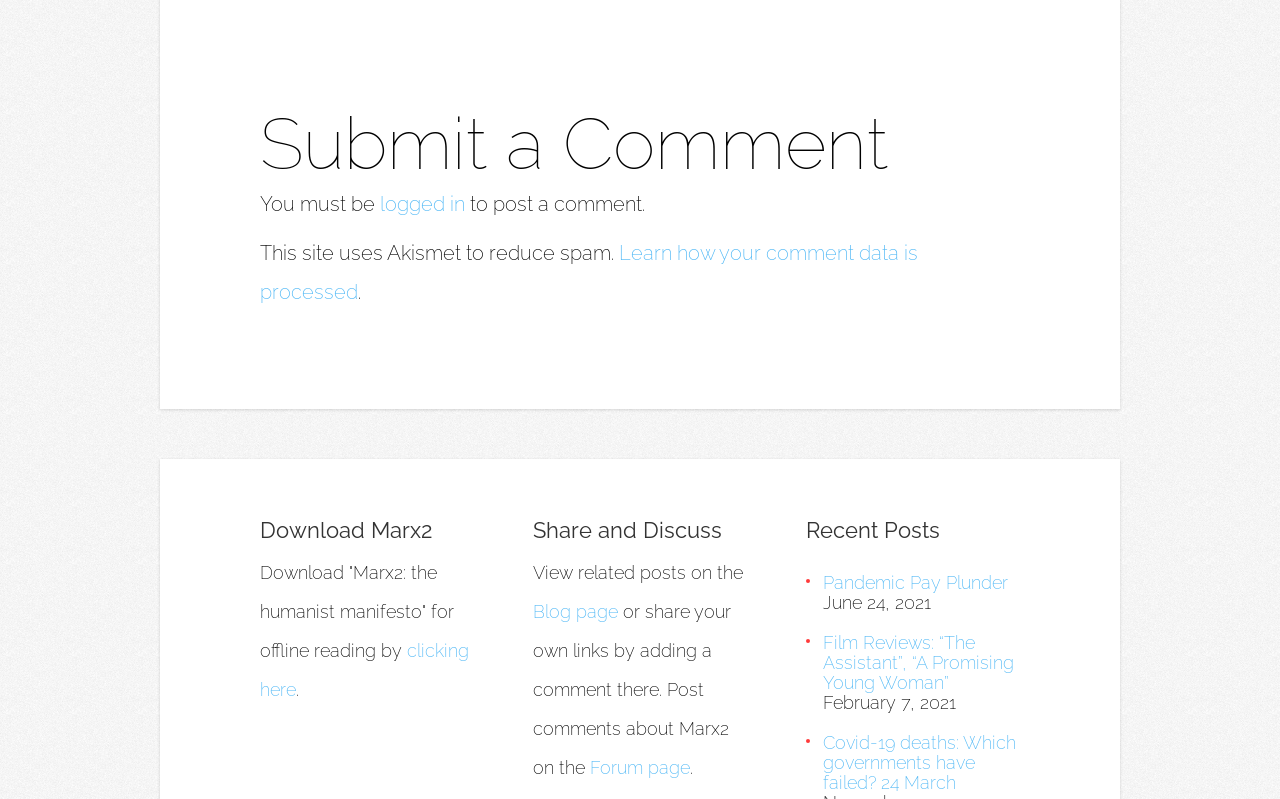Respond to the question below with a single word or phrase: What is the purpose of Akismet on this site?

reduce spam